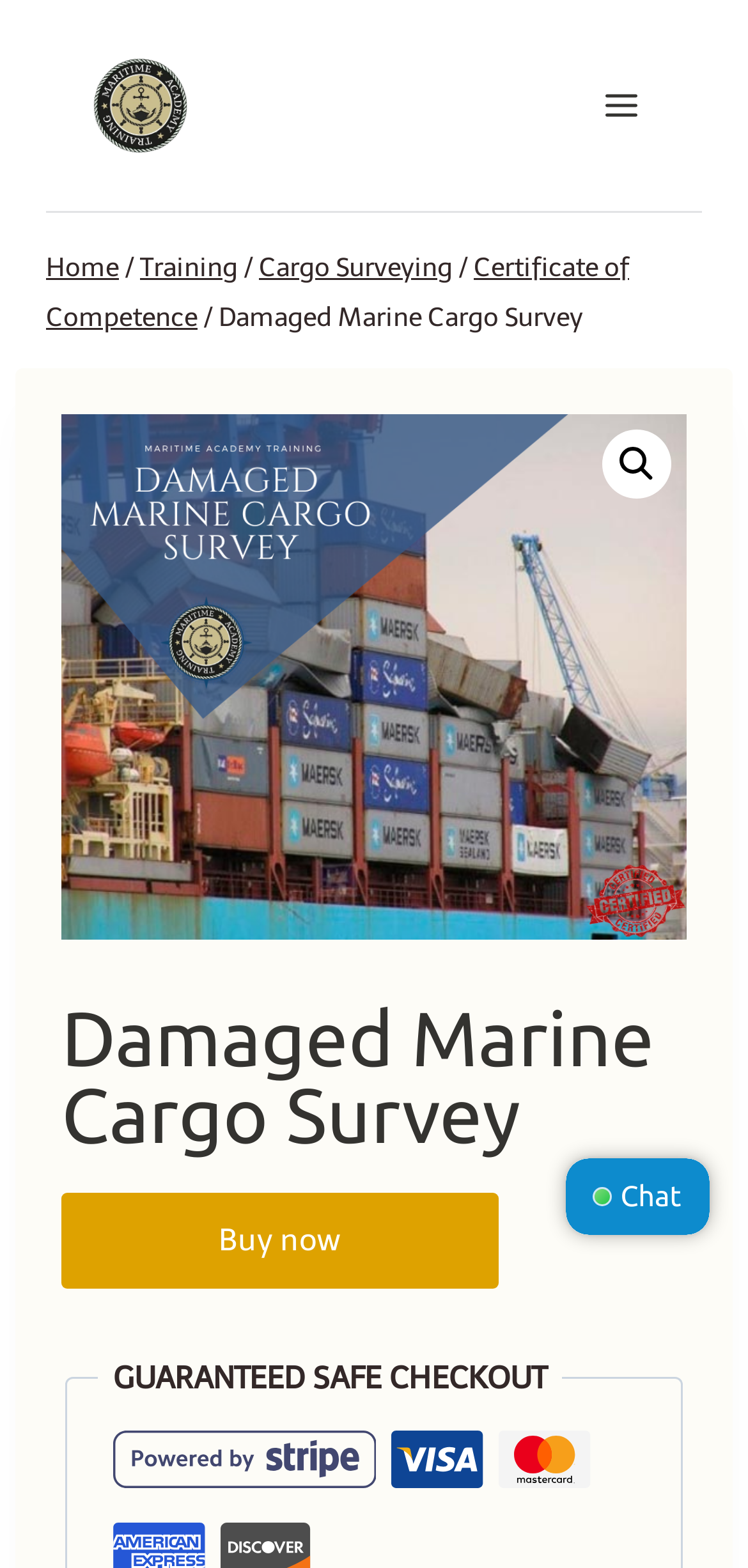Identify the bounding box coordinates of the HTML element based on this description: "Maritime Academy Training".

[0.123, 0.037, 0.292, 0.098]